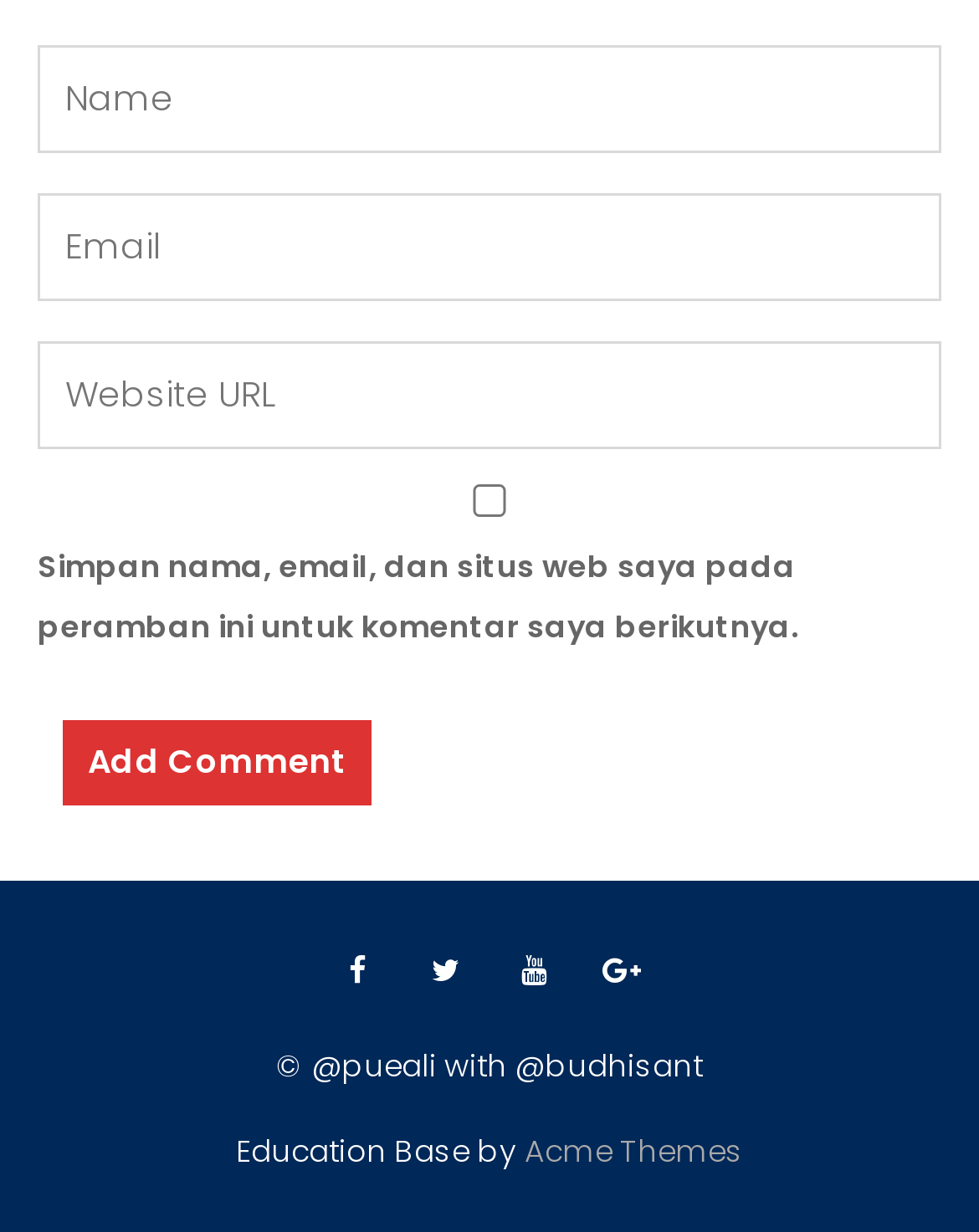Determine the bounding box coordinates for the area that needs to be clicked to fulfill this task: "Add a comment". The coordinates must be given as four float numbers between 0 and 1, i.e., [left, top, right, bottom].

[0.064, 0.585, 0.379, 0.654]